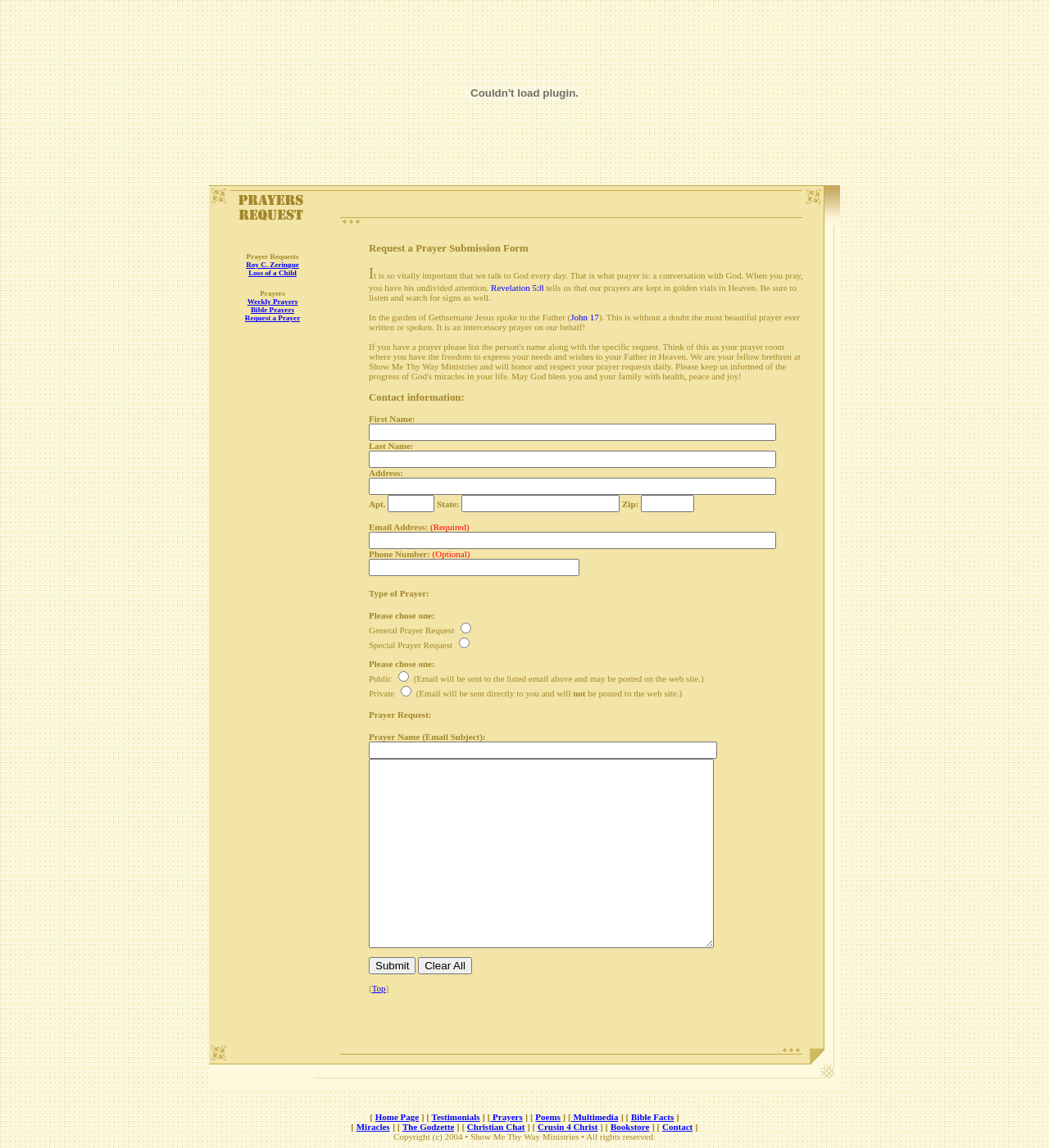Specify the bounding box coordinates of the area that needs to be clicked to achieve the following instruction: "Fill in the 'First Name' textbox".

[0.352, 0.369, 0.74, 0.384]